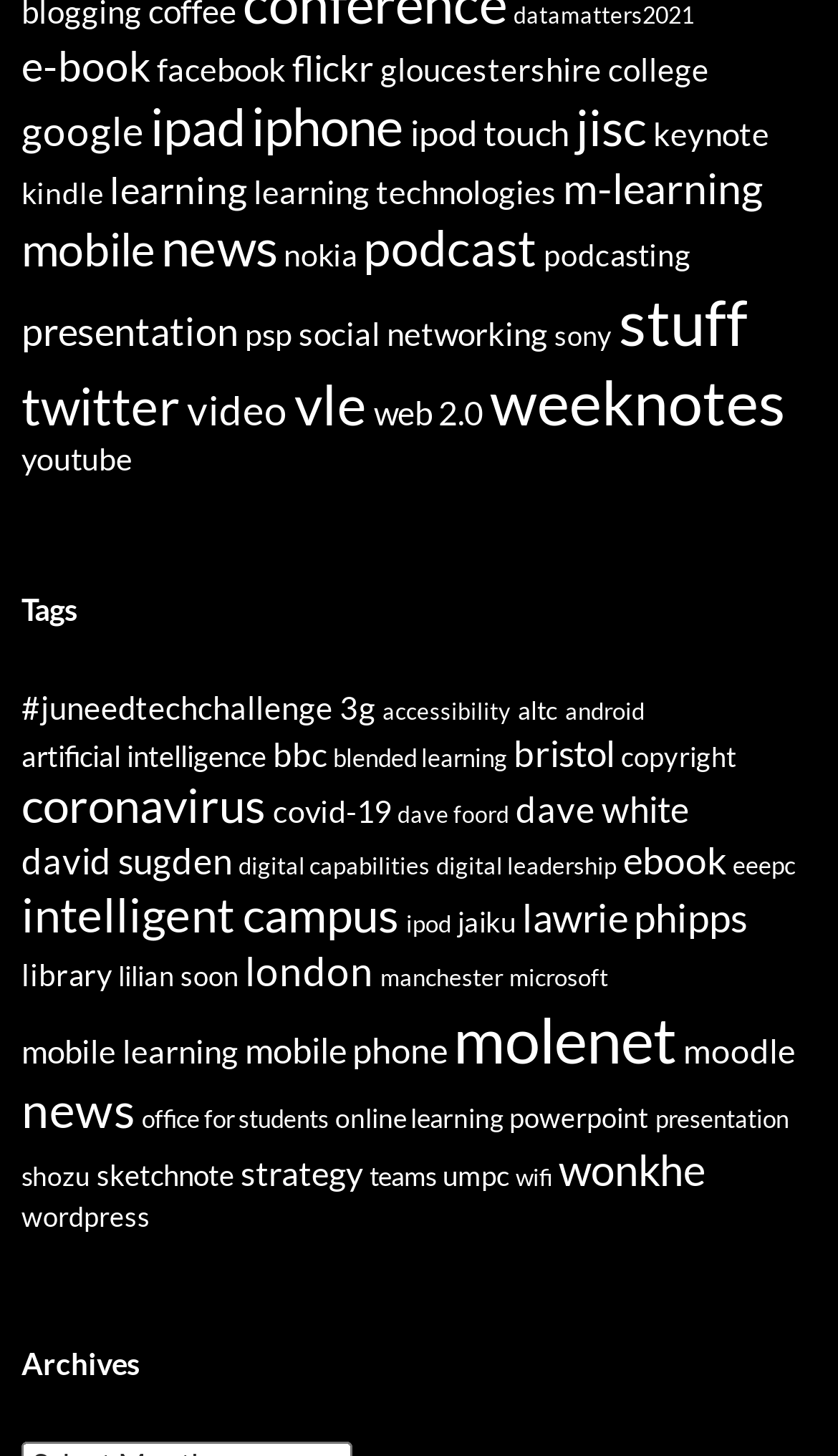Please pinpoint the bounding box coordinates for the region I should click to adhere to this instruction: "Click on the 'Tags' heading".

[0.026, 0.401, 0.974, 0.436]